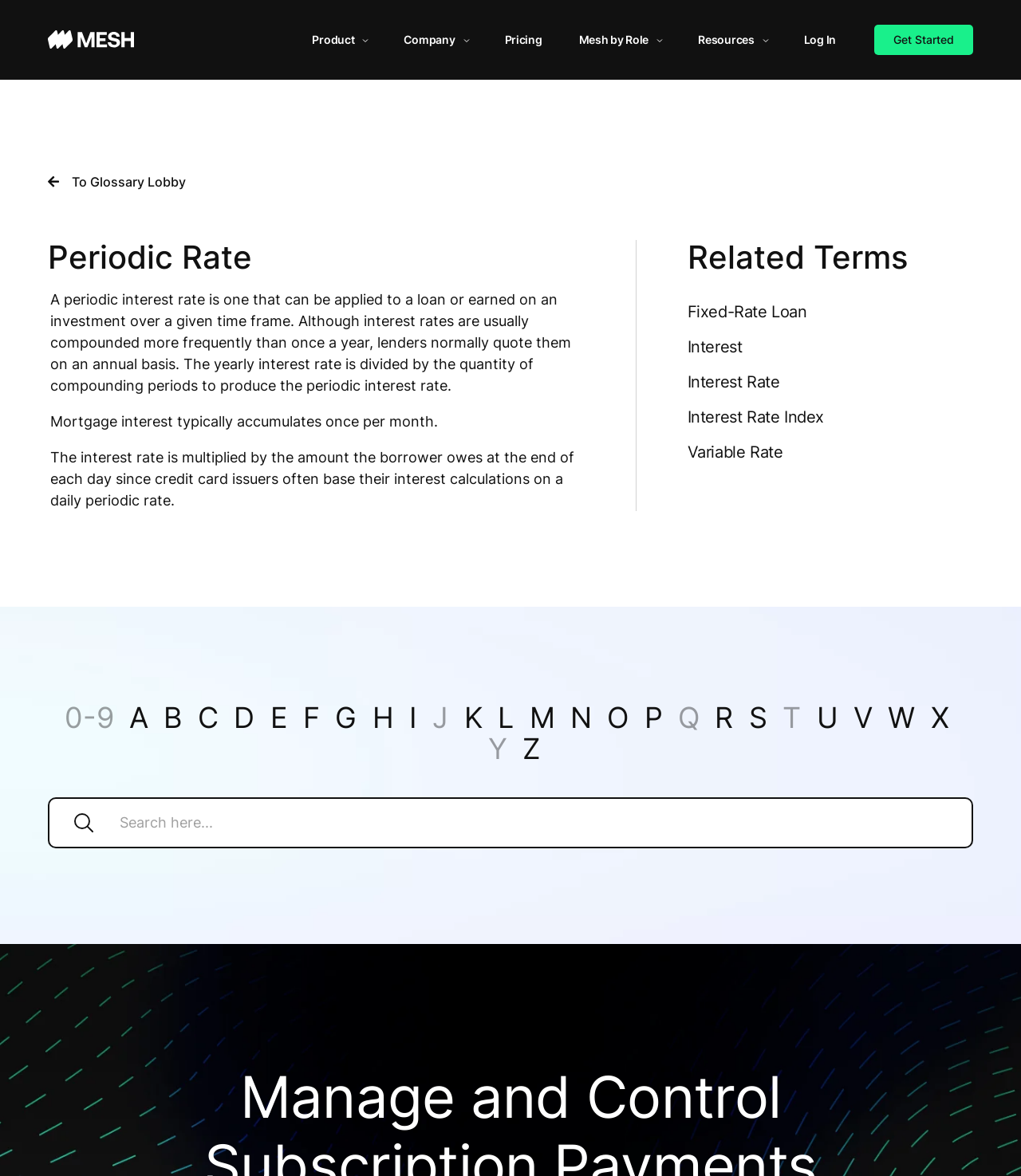Identify the bounding box coordinates of the clickable region to carry out the given instruction: "Go to the Pricing page".

[0.476, 0.017, 0.549, 0.051]